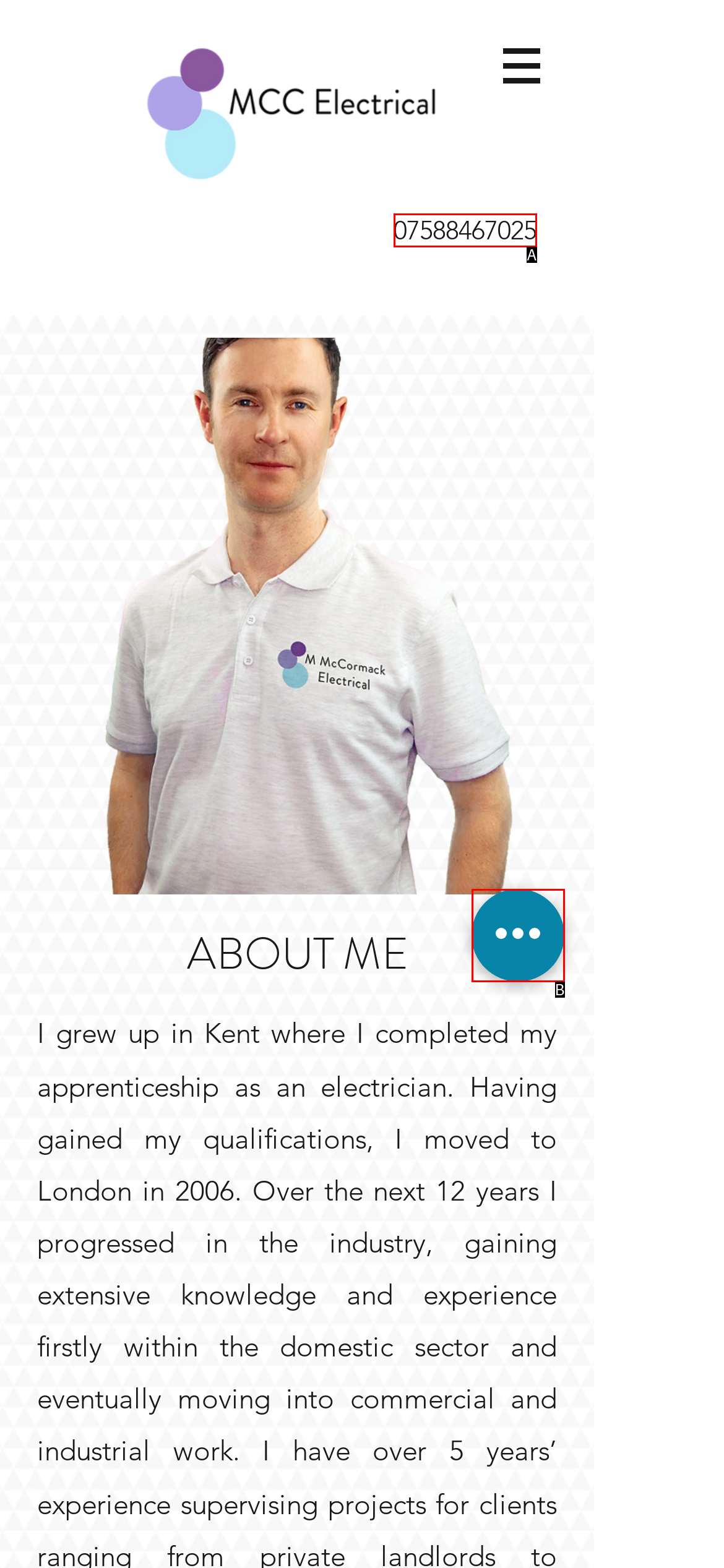Identify the option that best fits this description: aria-label="Quick actions"
Answer with the appropriate letter directly.

B